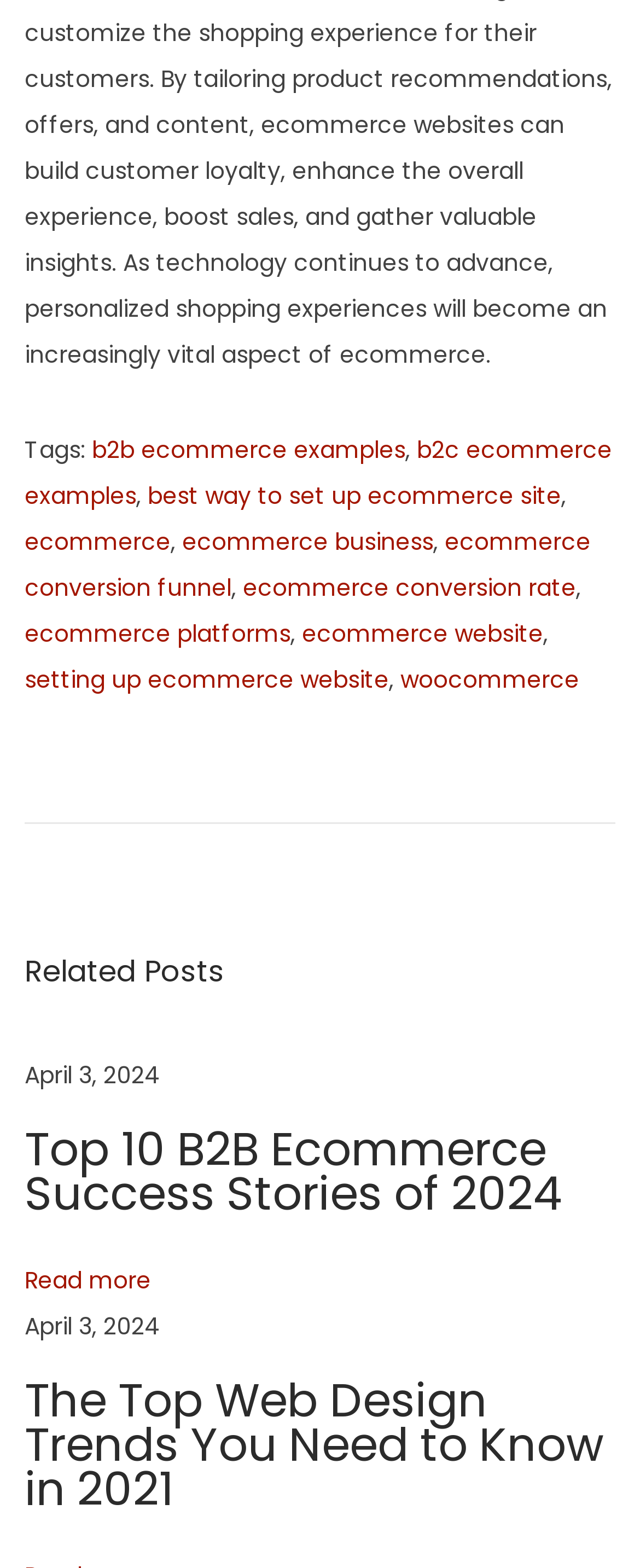Please determine the bounding box coordinates of the element's region to click for the following instruction: "Click on the link to read more about Top 10 B2B Ecommerce Success Stories of 2024".

[0.038, 0.713, 0.879, 0.782]